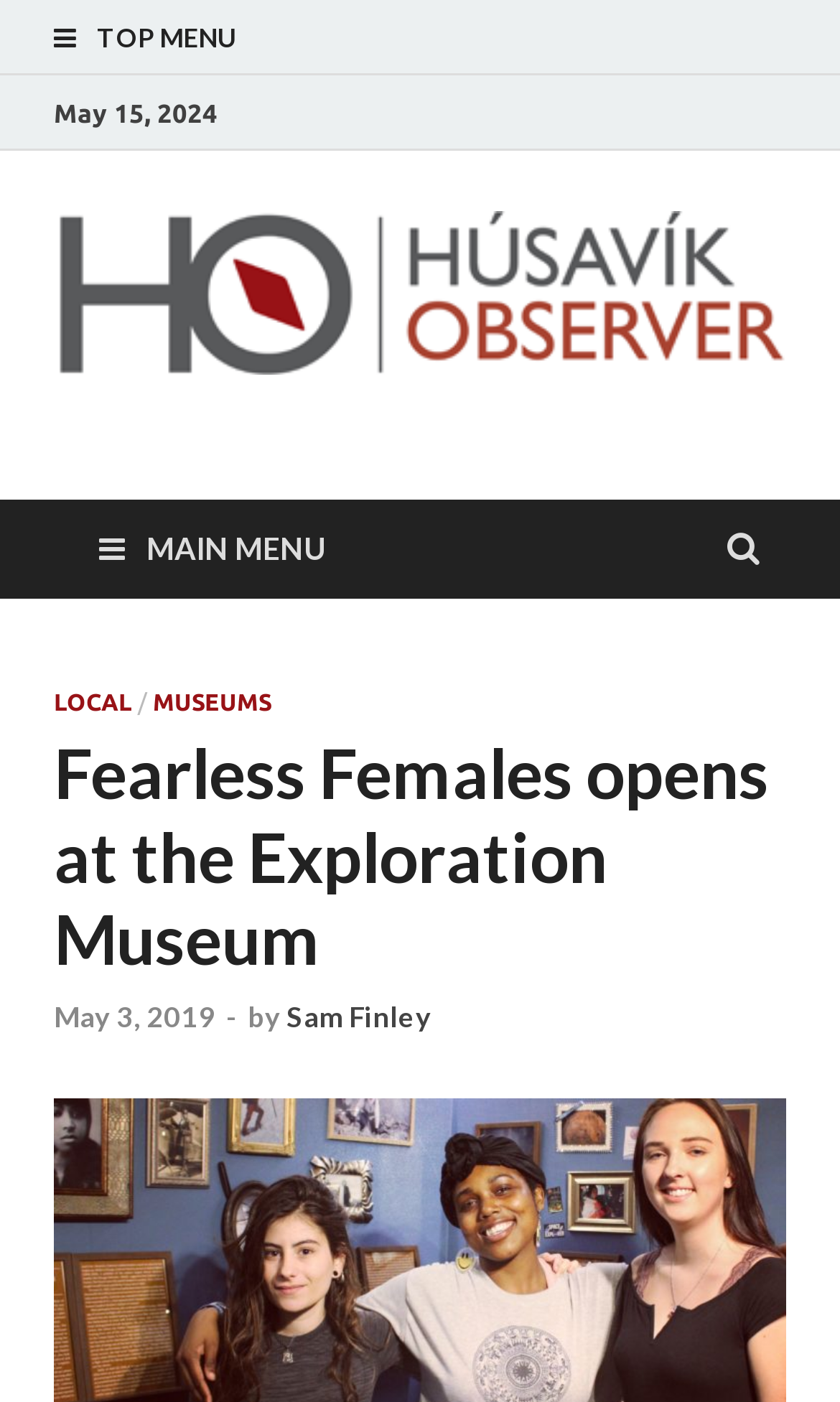Who is the author of the article?
Please provide a comprehensive answer based on the visual information in the image.

I found the answer by looking at the link element 'Sam Finley' which suggests that the author of the article is Sam Finley.